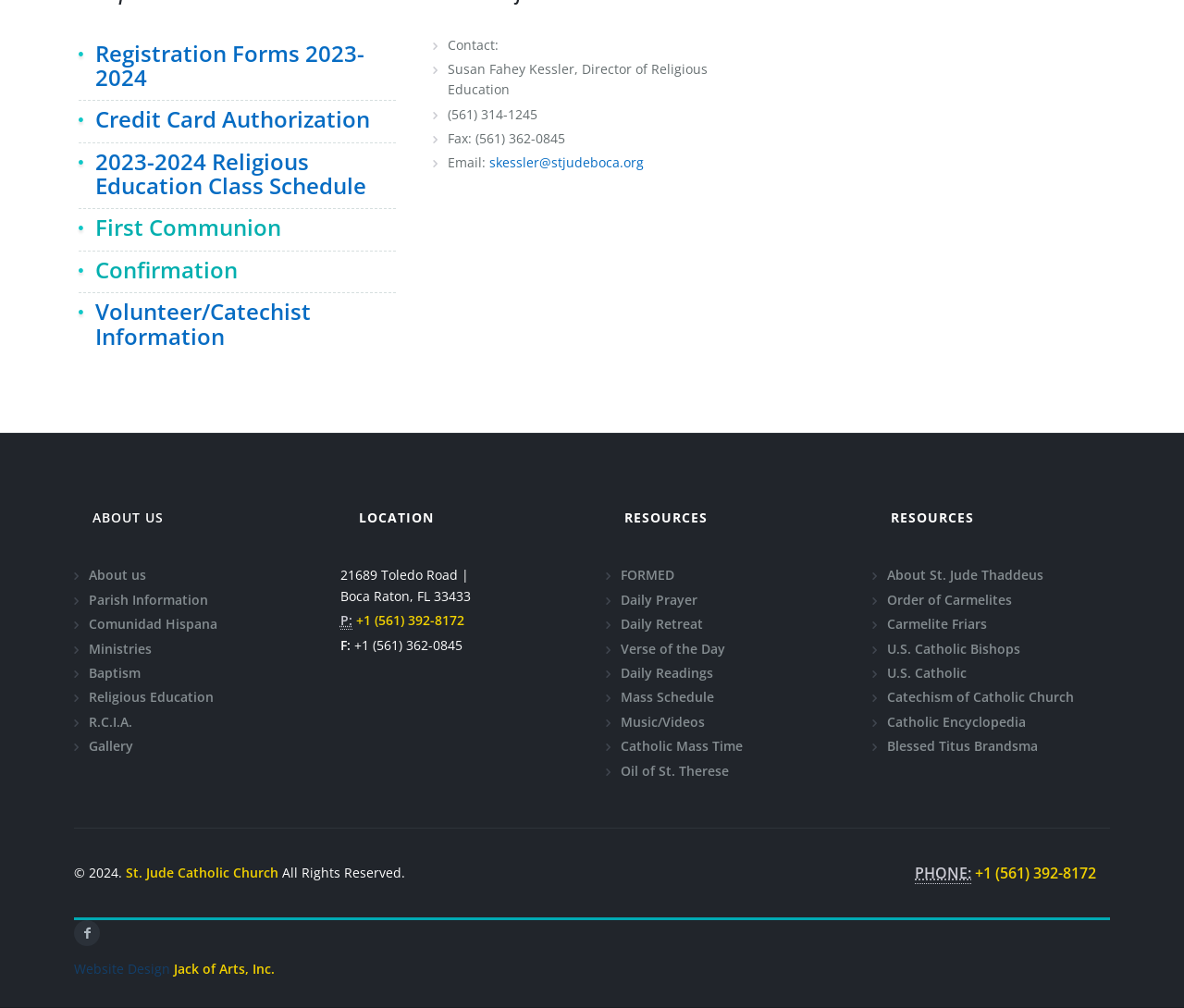What is the name of the first international harmonica school founded by Bertrand Carbonneau?
Based on the content of the image, thoroughly explain and answer the question.

According to the text, Bertrand Carbonneau founded the first international harmonica school, which is not explicitly named on the webpage.